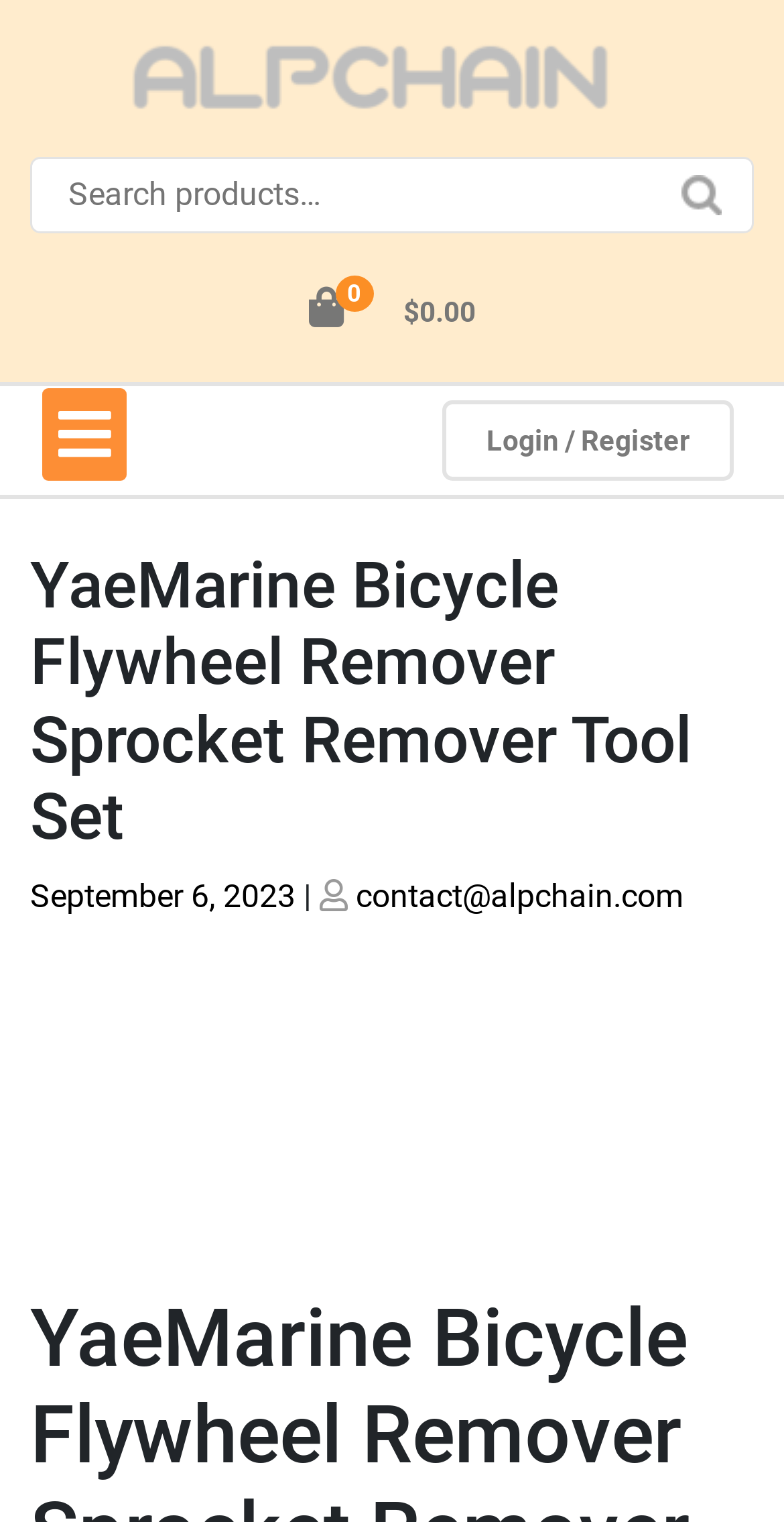Can you look at the image and give a comprehensive answer to the question:
What is the date of the post?

I found the date of the post by looking at the link element with the text 'September 6, 2023', which is located below the heading element.